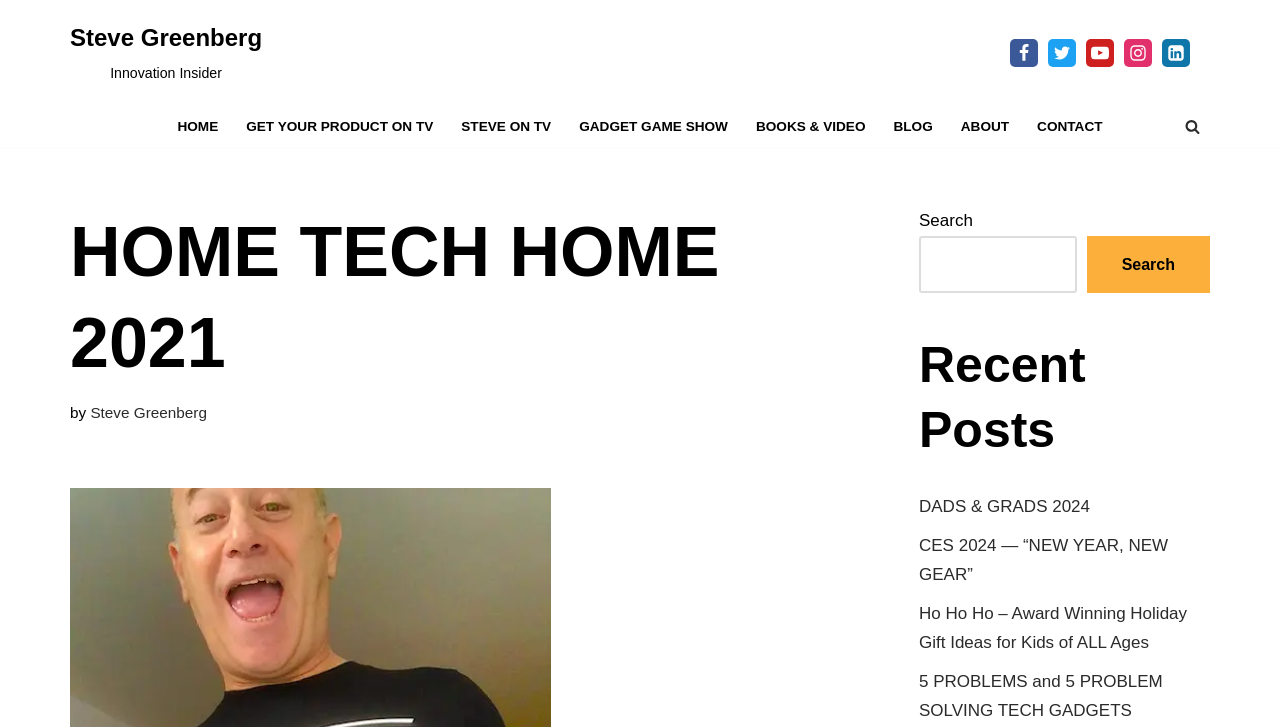What is the purpose of the links at the top right corner?
Respond with a short answer, either a single word or a phrase, based on the image.

Social media links